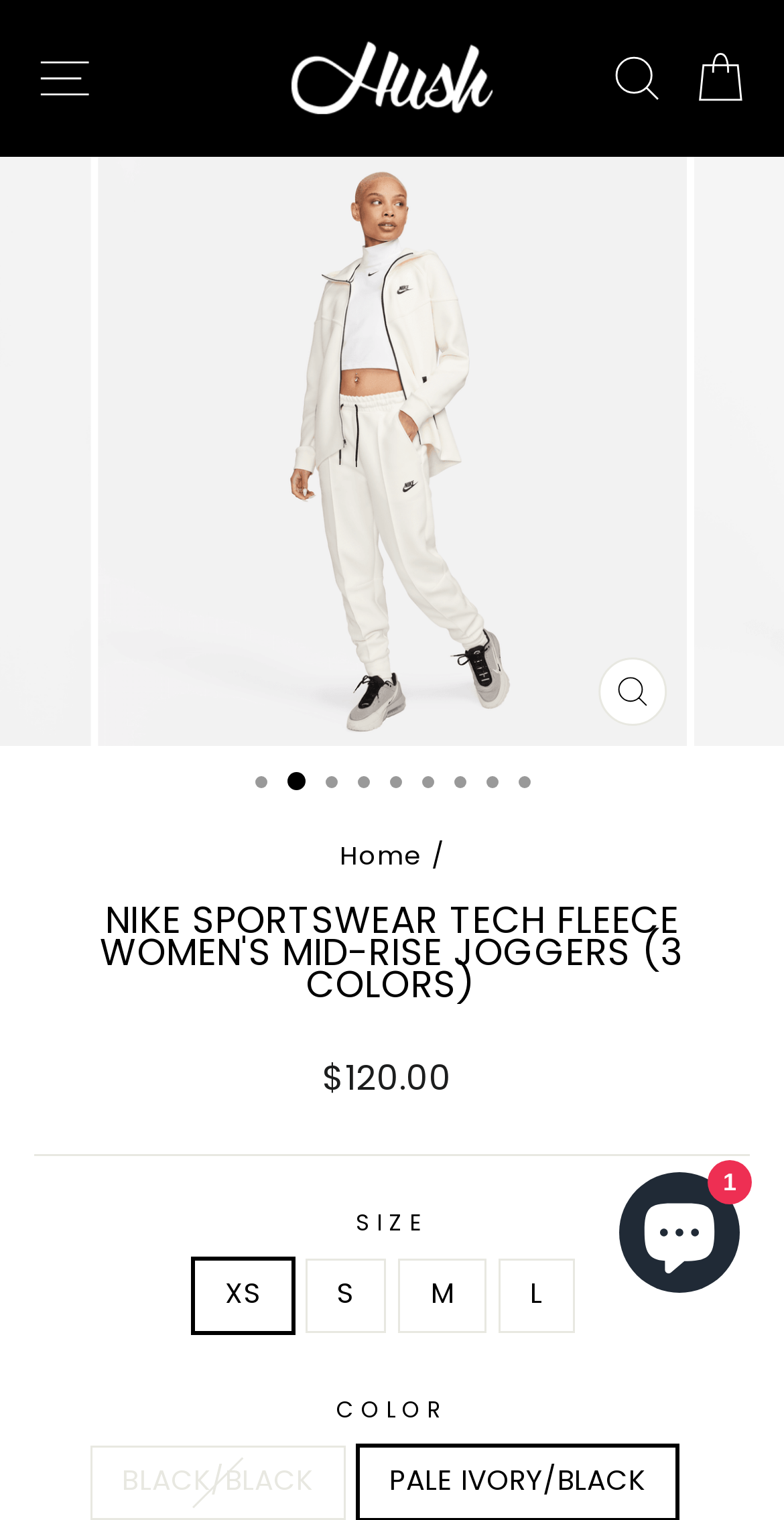Locate the primary headline on the webpage and provide its text.

NIKE SPORTSWEAR TECH FLEECE WOMEN'S MID-RISE JOGGERS (3 COLORS)